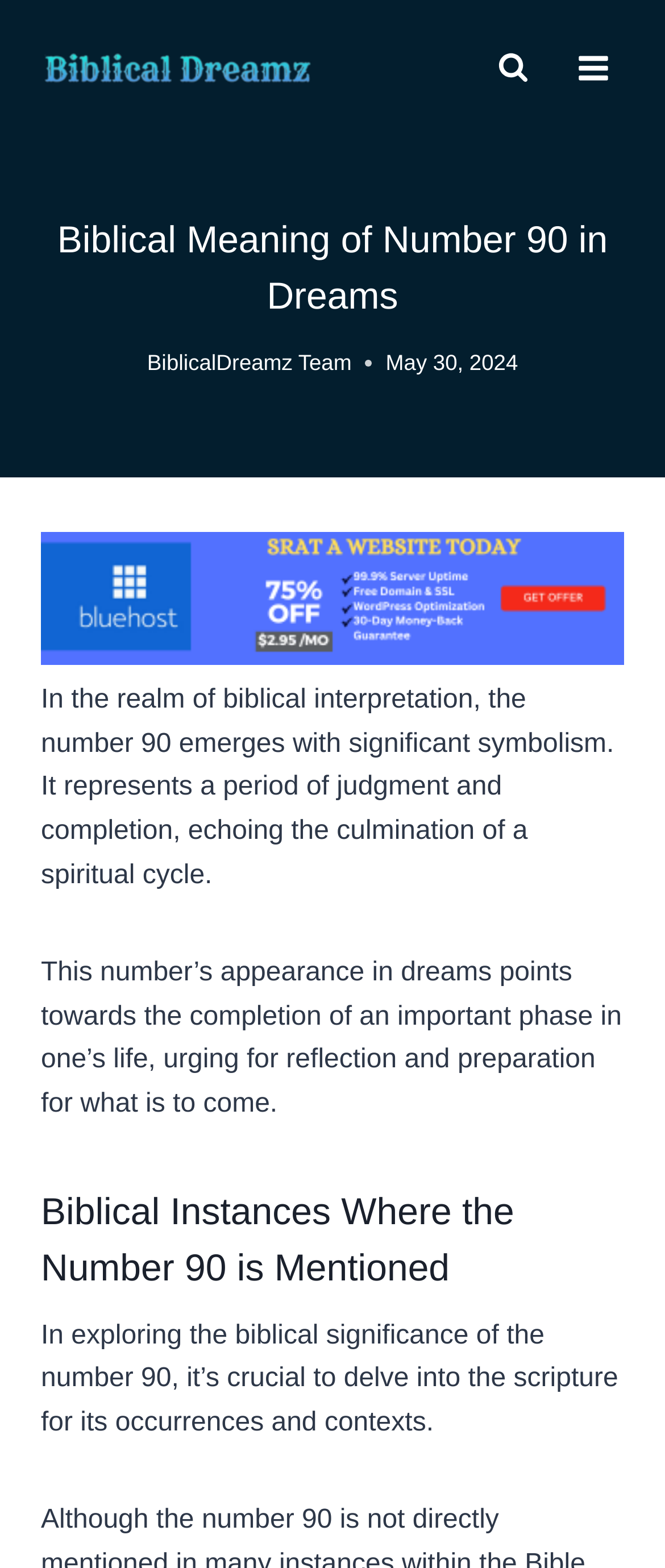Identify the bounding box coordinates for the UI element that matches this description: "Search".

[0.726, 0.024, 0.819, 0.063]